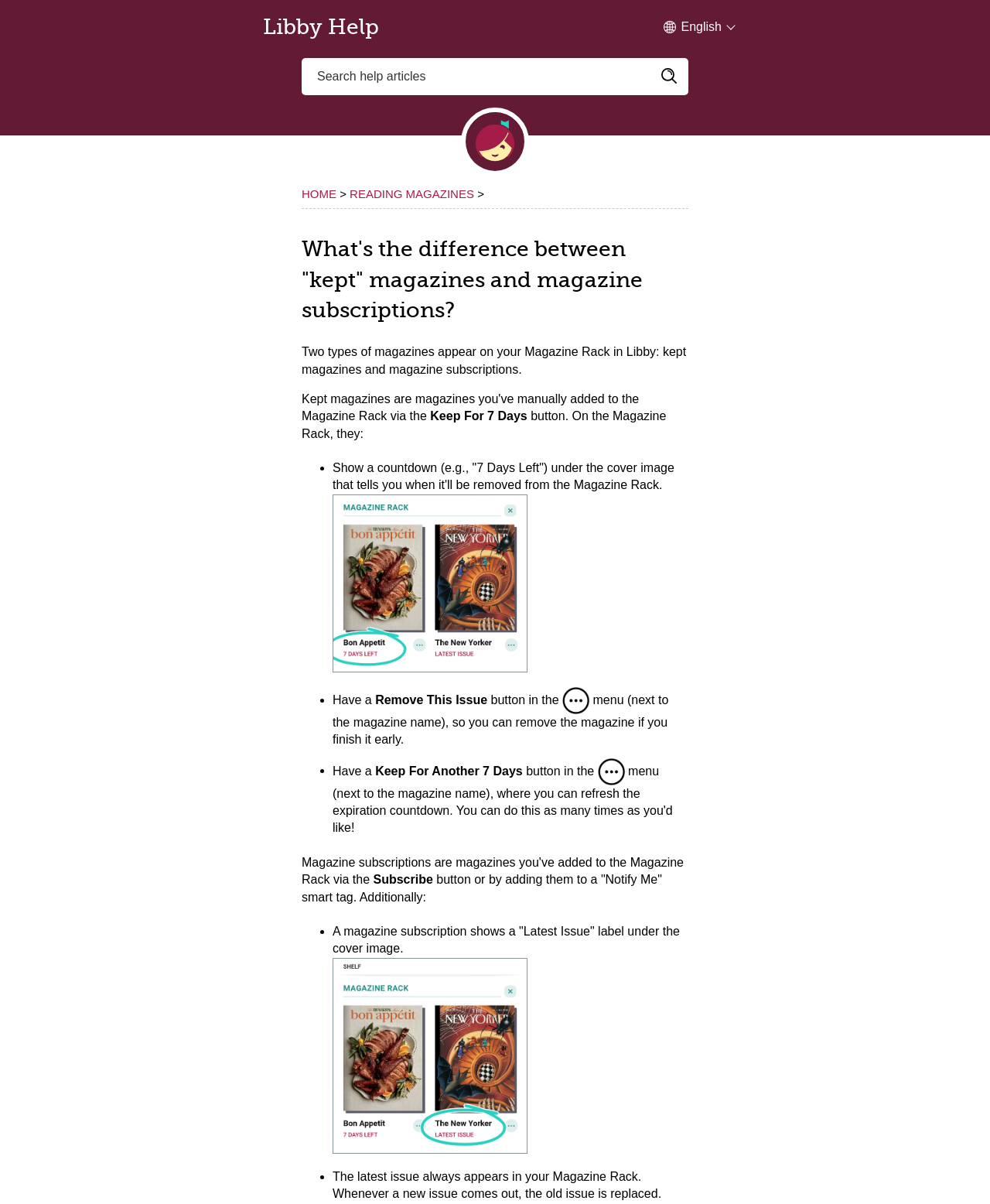From the screenshot, find the bounding box of the UI element matching this description: "Reading magazines". Supply the bounding box coordinates in the form [left, top, right, bottom], each a float between 0 and 1.

[0.353, 0.156, 0.482, 0.167]